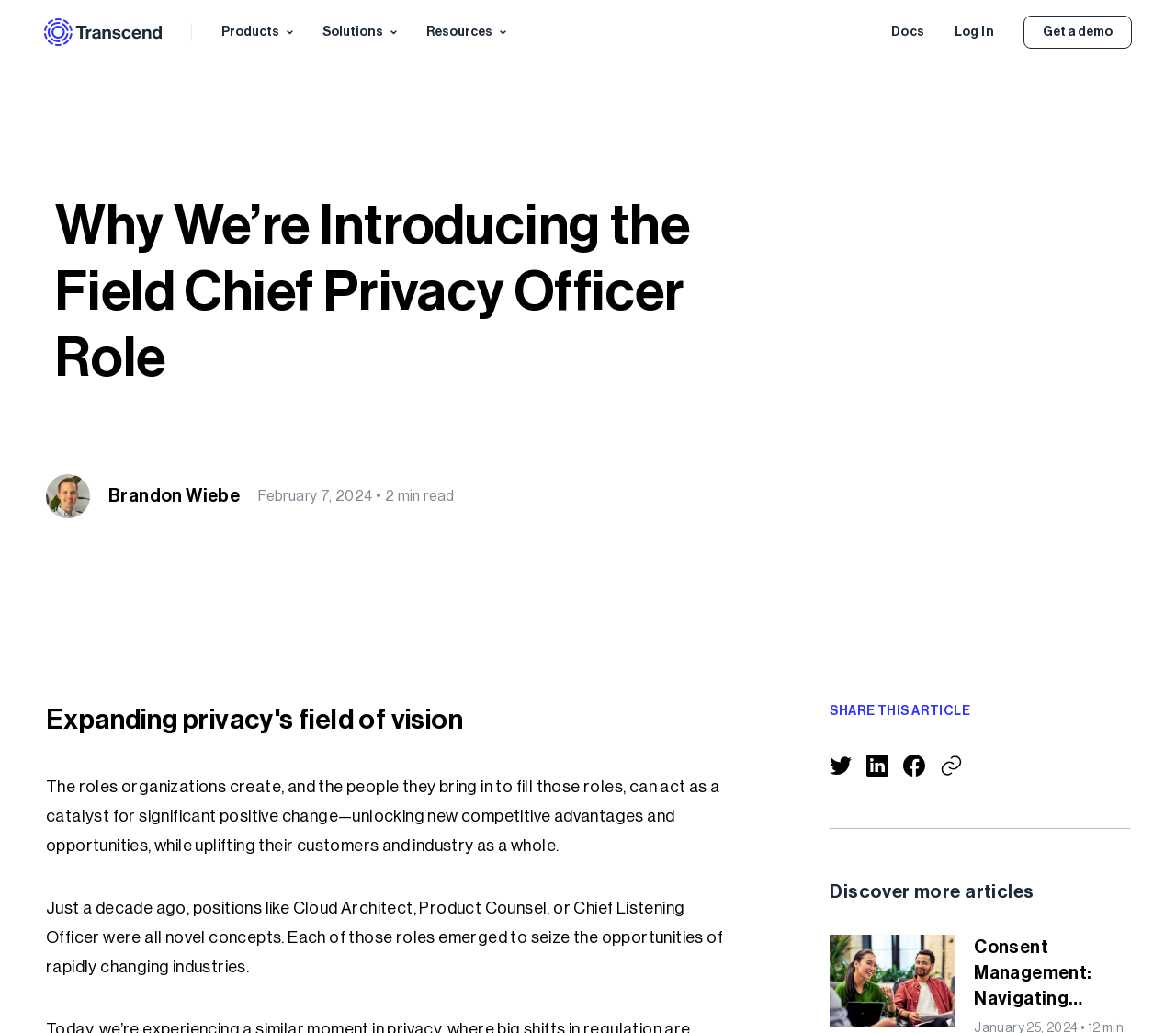Identify the bounding box coordinates for the element you need to click to achieve the following task: "Click on the 'Log In' link". The coordinates must be four float values ranging from 0 to 1, formatted as [left, top, right, bottom].

[0.811, 0.025, 0.845, 0.037]